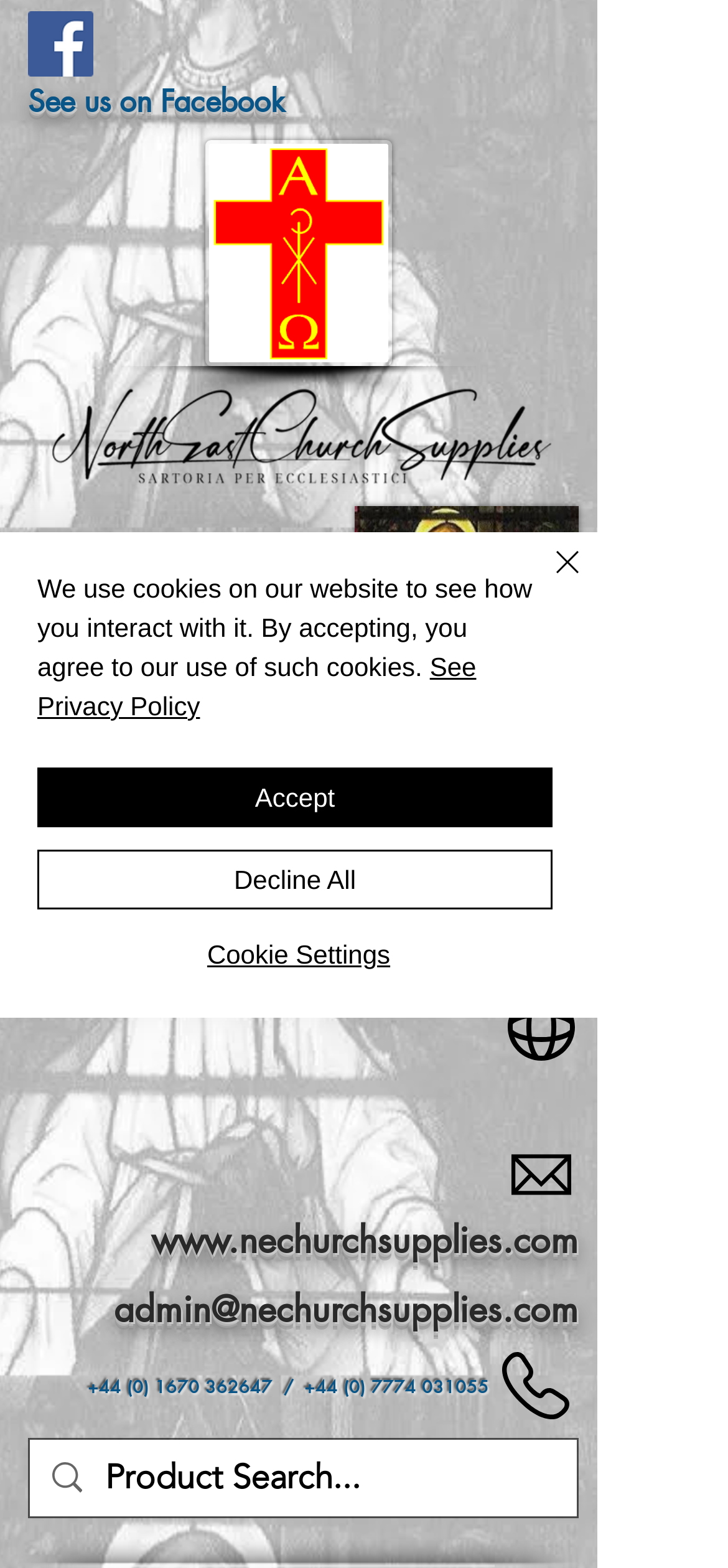Please indicate the bounding box coordinates of the element's region to be clicked to achieve the instruction: "Open navigation menu". Provide the coordinates as four float numbers between 0 and 1, i.e., [left, top, right, bottom].

[0.038, 0.389, 0.179, 0.457]